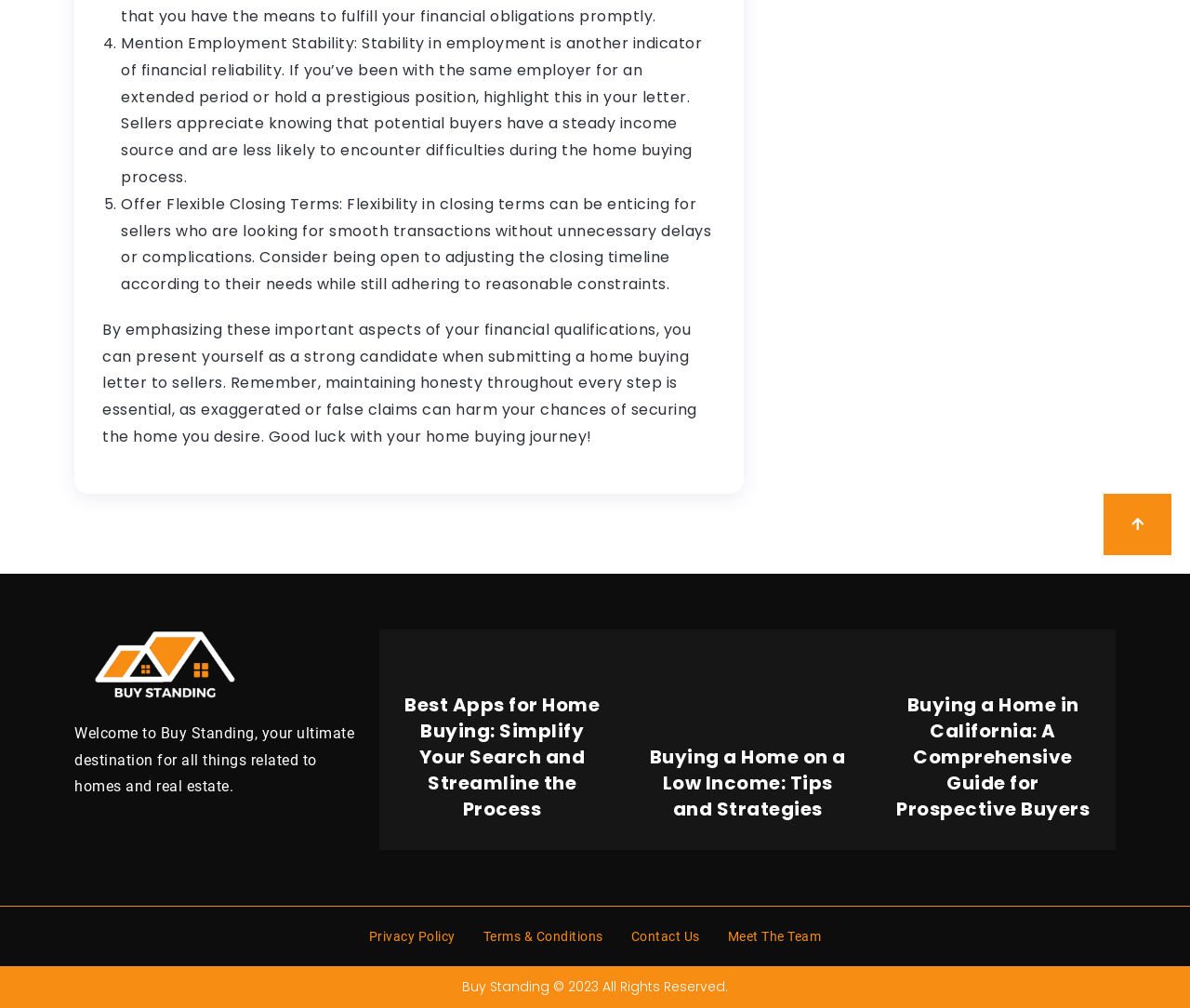Identify the bounding box coordinates of the clickable region necessary to fulfill the following instruction: "Read the article about buying a home with low income". The bounding box coordinates should be four float numbers between 0 and 1, i.e., [left, top, right, bottom].

[0.656, 0.307, 0.749, 0.329]